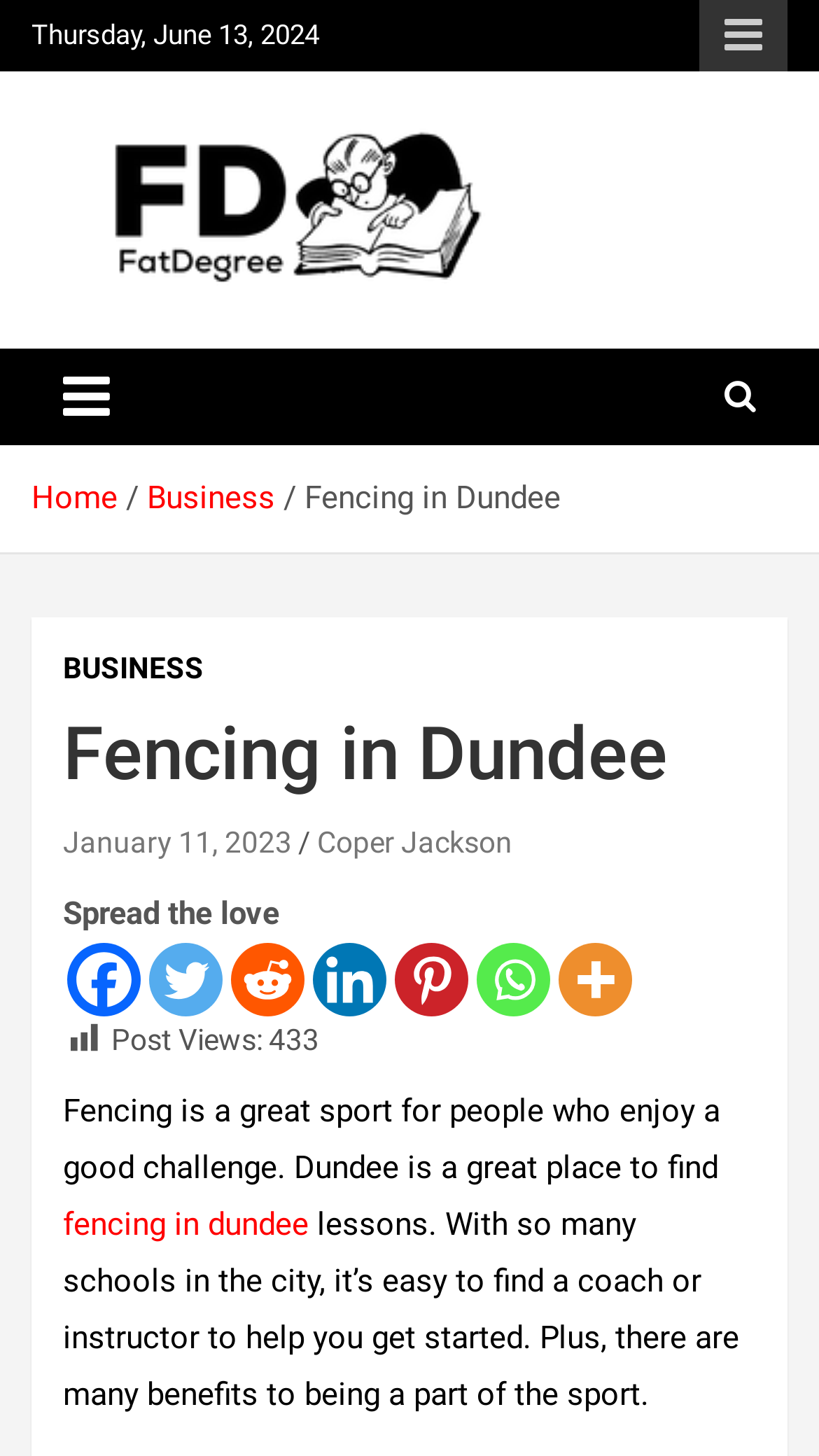Determine the bounding box of the UI element mentioned here: "Business". The coordinates must be in the format [left, top, right, bottom] with values ranging from 0 to 1.

[0.077, 0.446, 0.249, 0.474]